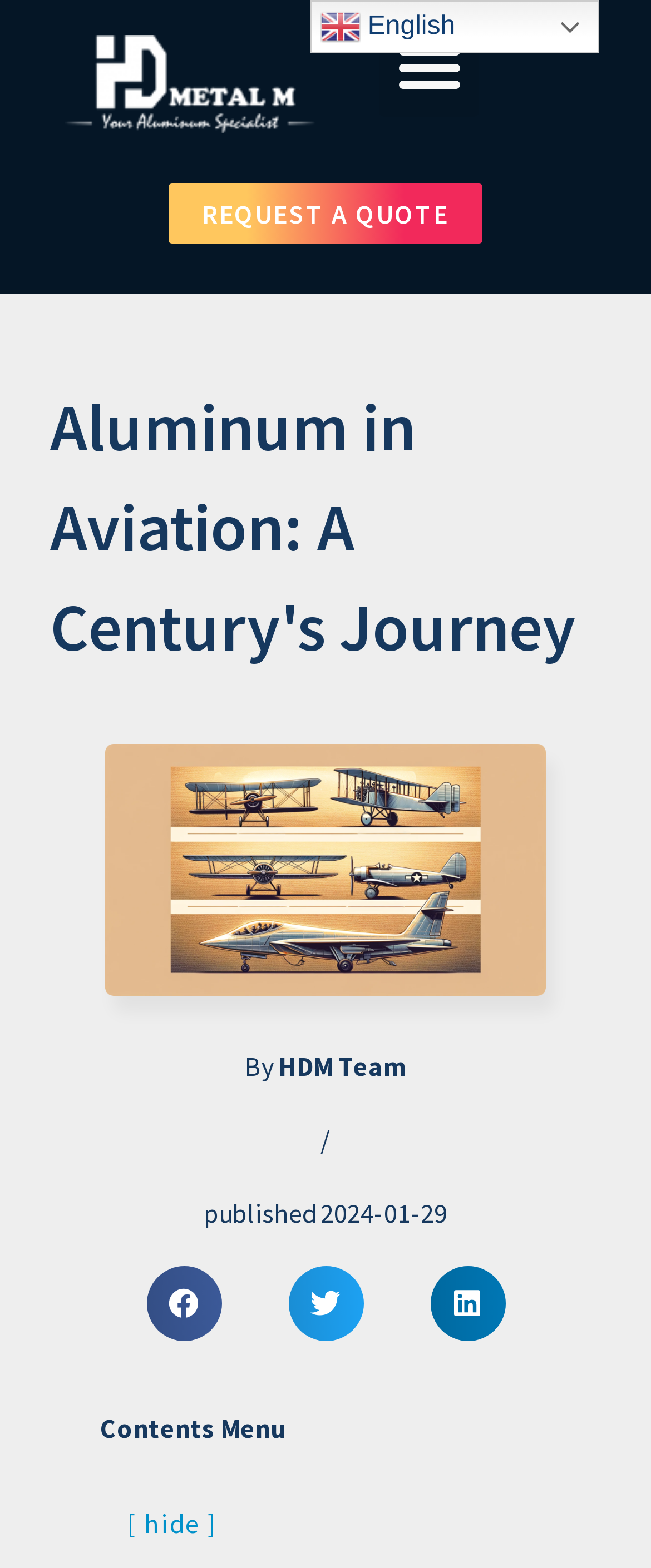Offer an extensive depiction of the webpage and its key elements.

The webpage is about "Aluminum in Aviation: A Century's Journey" by HDM Team. At the top left corner, there is a logo image with a link to it. Next to the logo, there is a menu toggle button. On the top right corner, there is a link to "REQUEST A QUOTE". 

Below the top section, there is a main heading "Aluminum in Aviation: A Century's Journey" which is centered on the page. Underneath the heading, there is a large image related to the topic. 

To the right of the image, there are three lines of text: "By HDM Team/", "published", and a specific date "2024-01-29". 

At the bottom of the page, there are three social media sharing buttons: "Share on facebook", "Share on twitter", and "Share on linkedin", aligned horizontally. 

On the bottom left corner, there is a "Contents Menu" section with a hide button next to it. Above the menu section, there is a language selection link "en English" with a small flag icon.